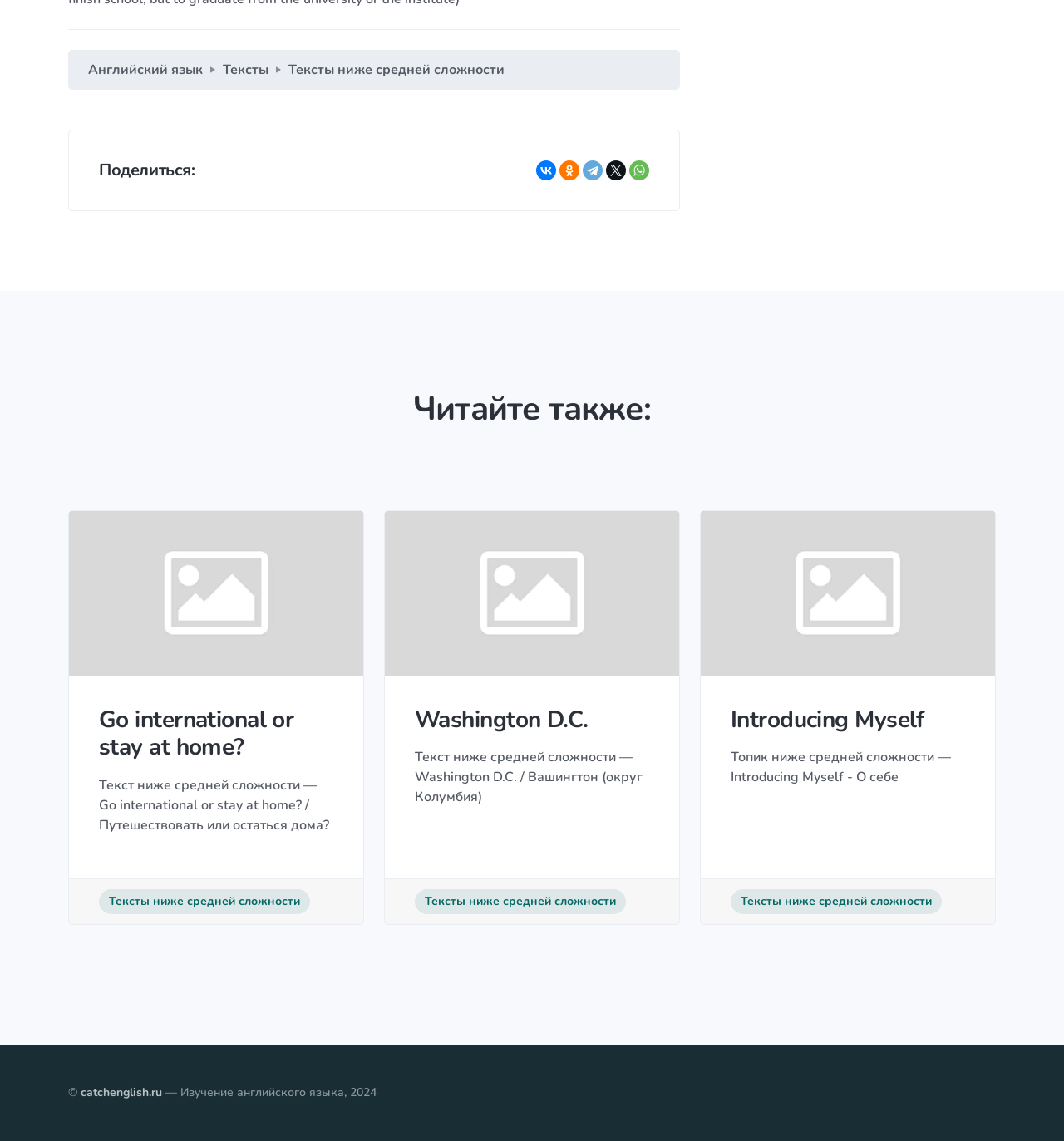Answer the question using only one word or a concise phrase: What is the category of the text 'Go international or stay at home?'

Below average complexity